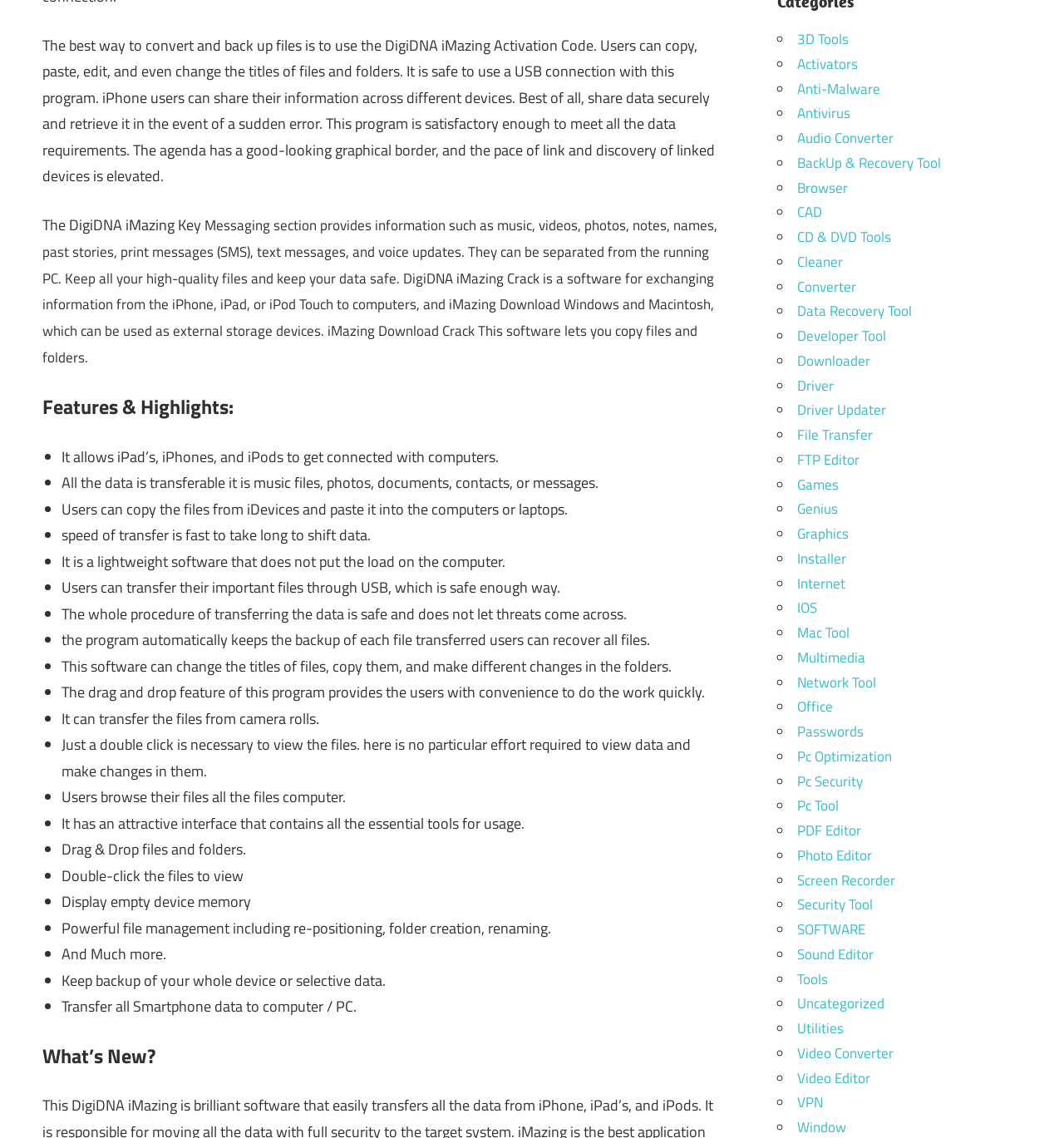Please determine the bounding box coordinates of the element's region to click in order to carry out the following instruction: "Click on 'BackUp & Recovery Tool'". The coordinates should be four float numbers between 0 and 1, i.e., [left, top, right, bottom].

[0.749, 0.134, 0.884, 0.153]